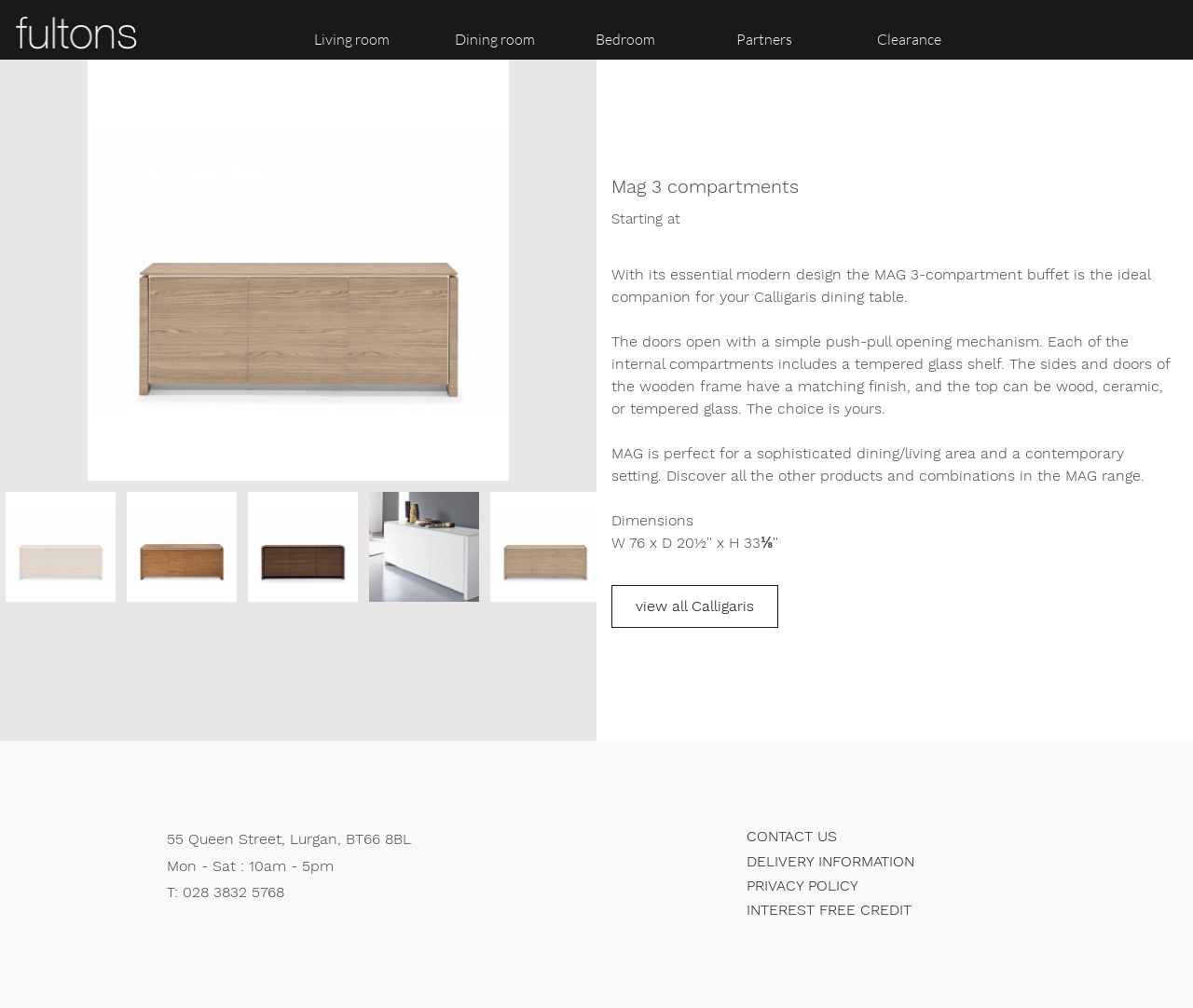Locate the UI element described as follows: "Bedroom". Return the bounding box coordinates as four float numbers between 0 and 1 in the order [left, top, right, bottom].

[0.488, 0.029, 0.606, 0.05]